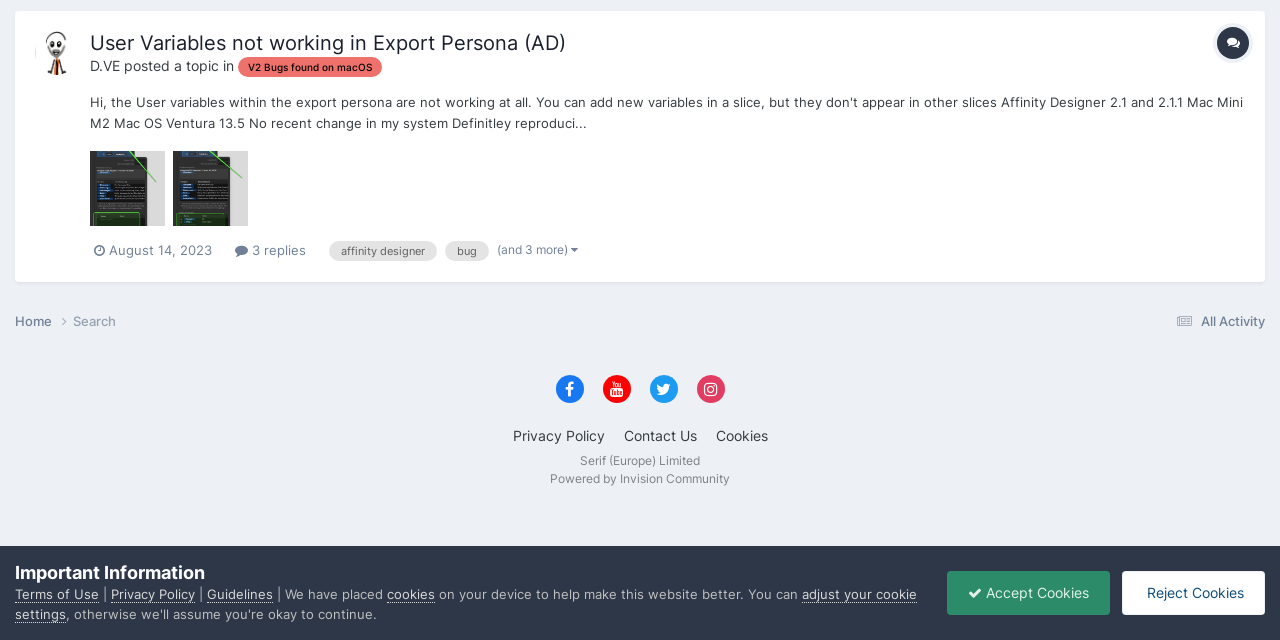Extract the bounding box of the UI element described as: "Home".

[0.012, 0.487, 0.057, 0.517]